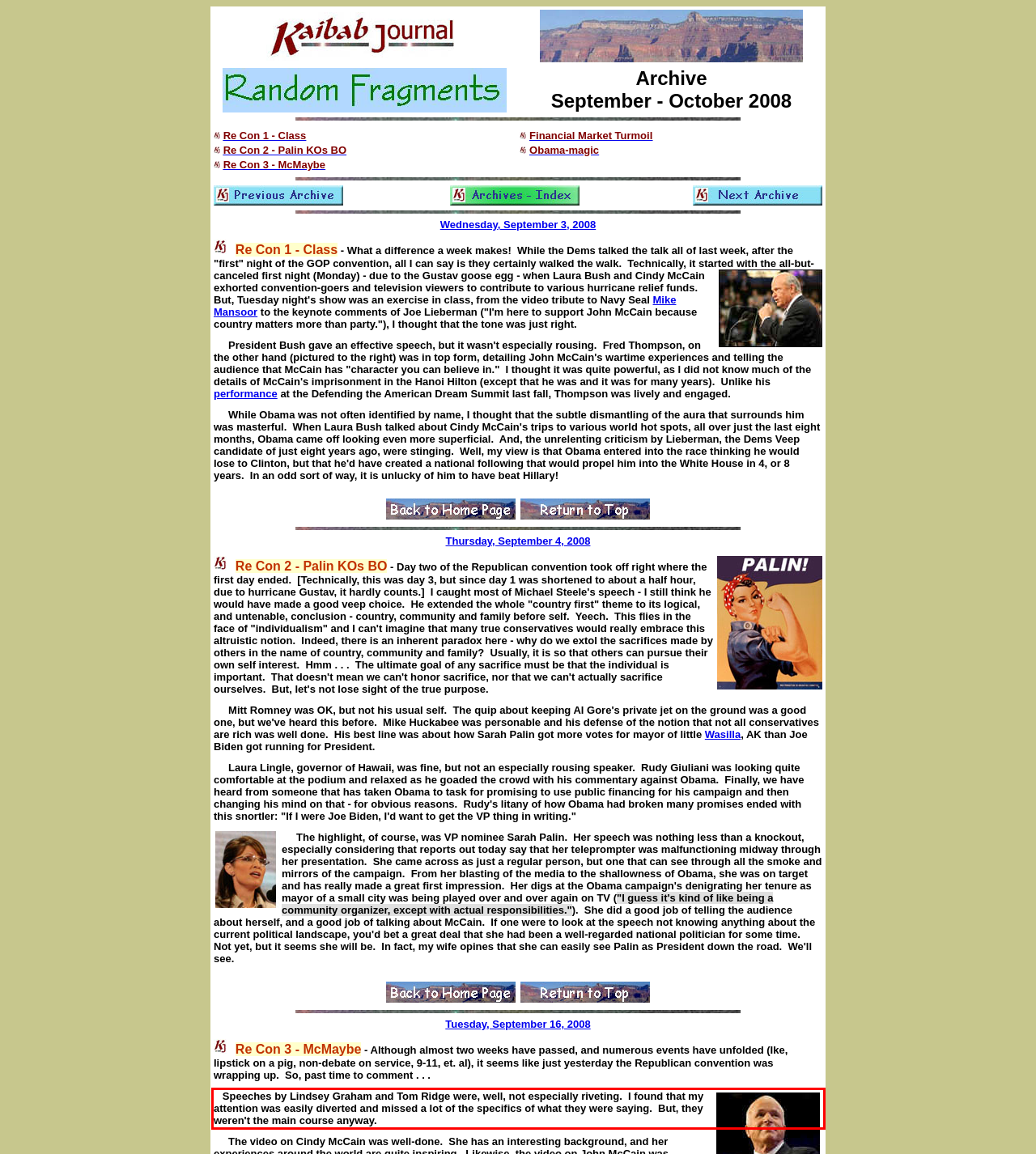Examine the screenshot of the webpage, locate the red bounding box, and generate the text contained within it.

Speeches by Lindsey Graham and Tom Ridge were, well, not especially riveting. I found that my attention was easily diverted and missed a lot of the specifics of what they were saying. But, they weren't the main course anyway.